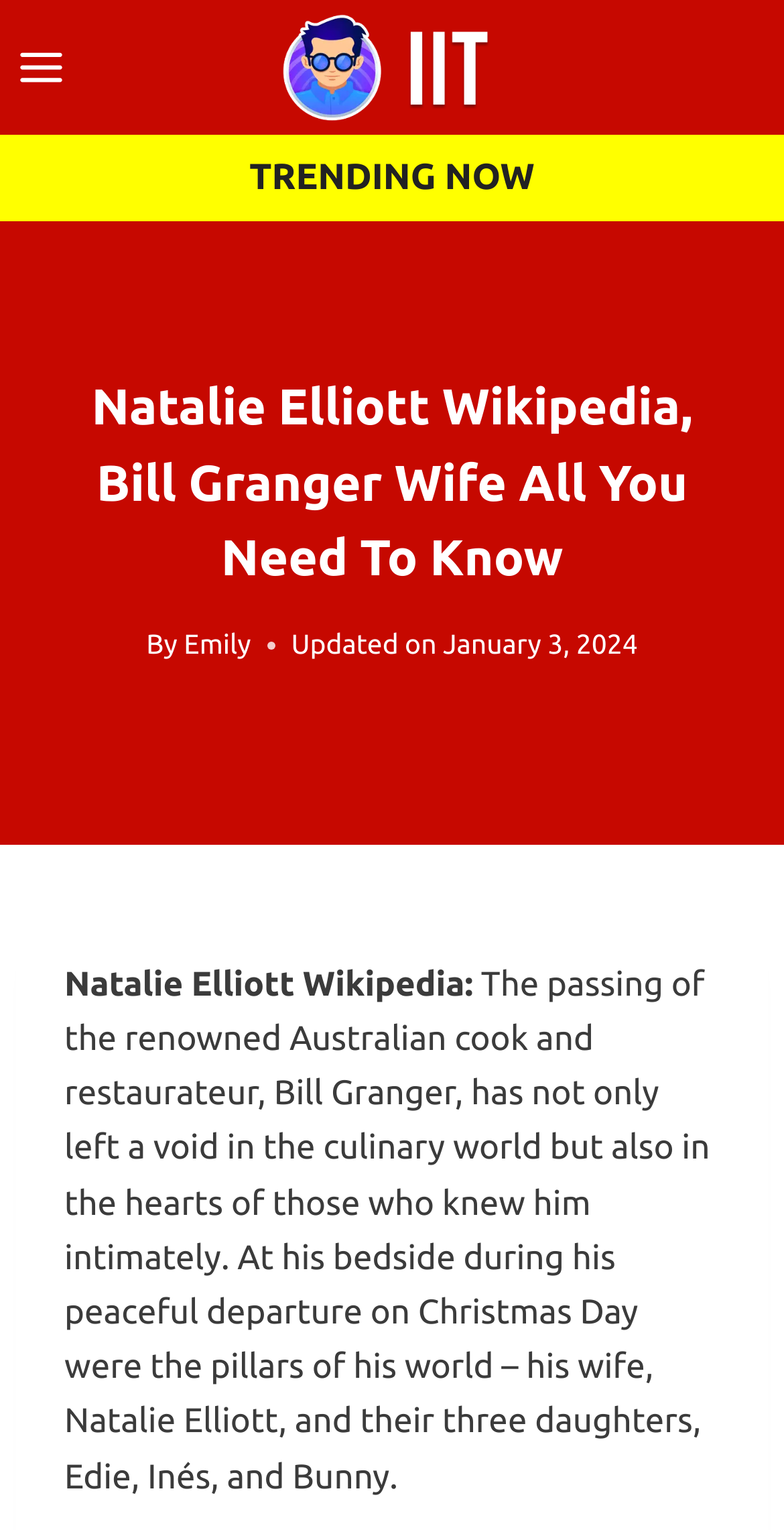Using the description "Toggle Menu", predict the bounding box of the relevant HTML element.

[0.0, 0.02, 0.111, 0.067]